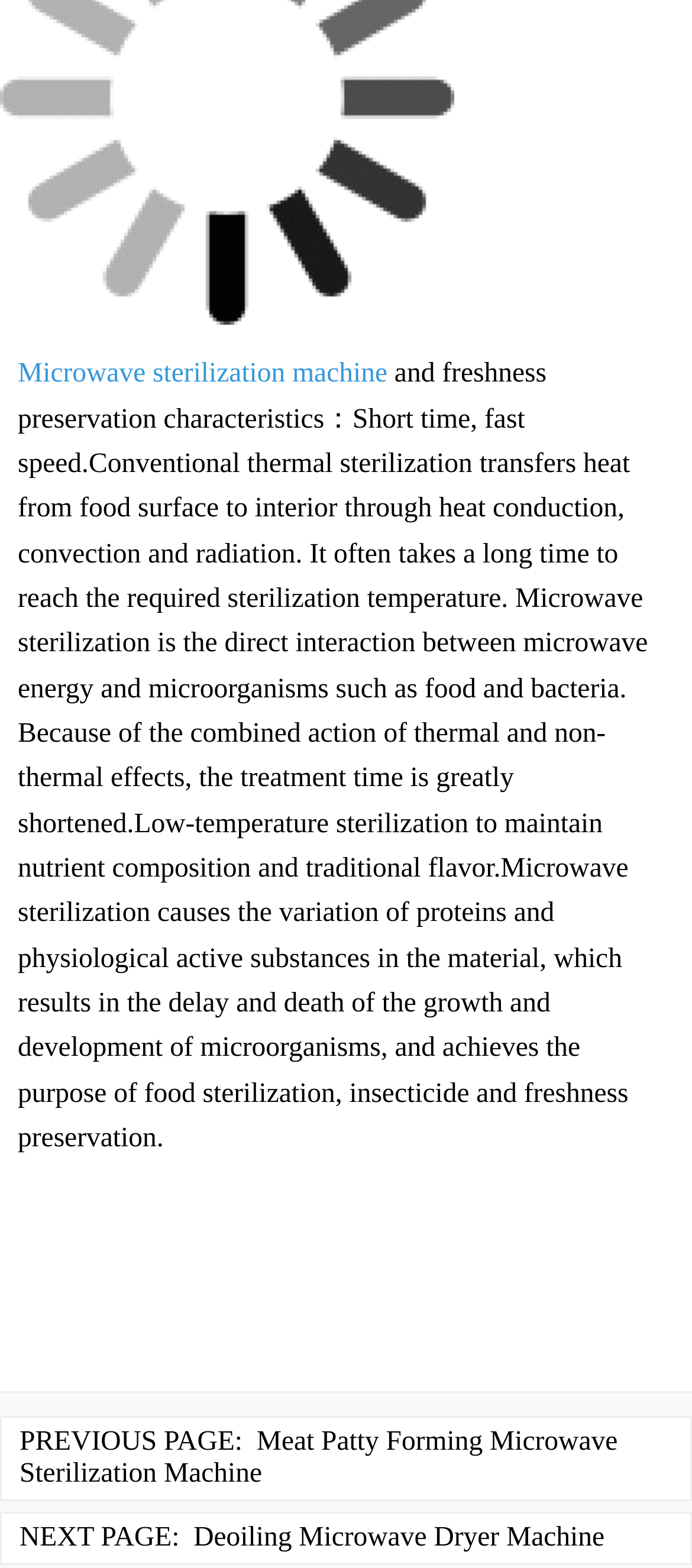Respond to the question below with a concise word or phrase:
What is the purpose of microwave sterilization?

Food sterilization